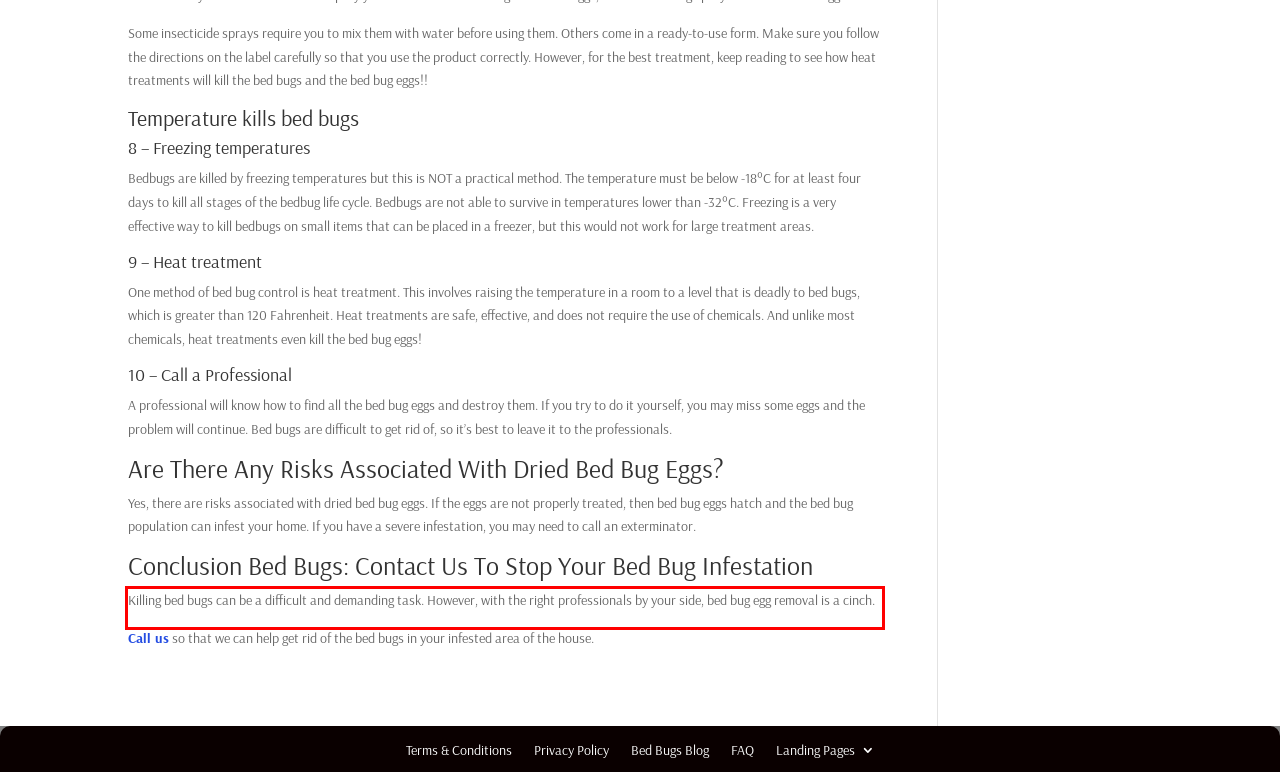Inspect the webpage screenshot that has a red bounding box and use OCR technology to read and display the text inside the red bounding box.

Killing bed bugs can be a difficult and demanding task. However, with the right professionals by your side, bed bug egg removal is a cinch.